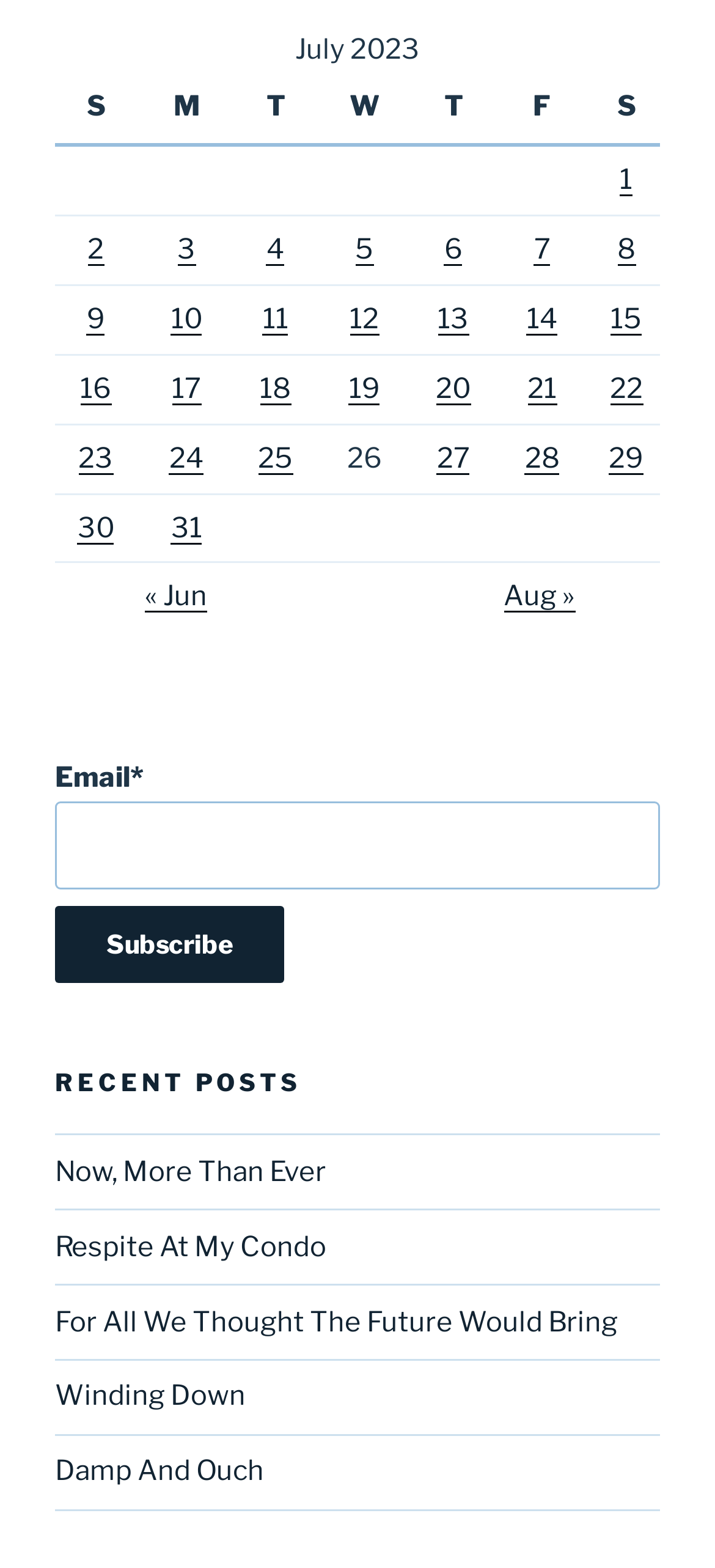How many days are listed in the table?
Please use the image to deliver a detailed and complete answer.

The table has 31 rows, each representing a day of the month. The days are listed from 1 to 31, indicating that there are 31 days listed in the table.